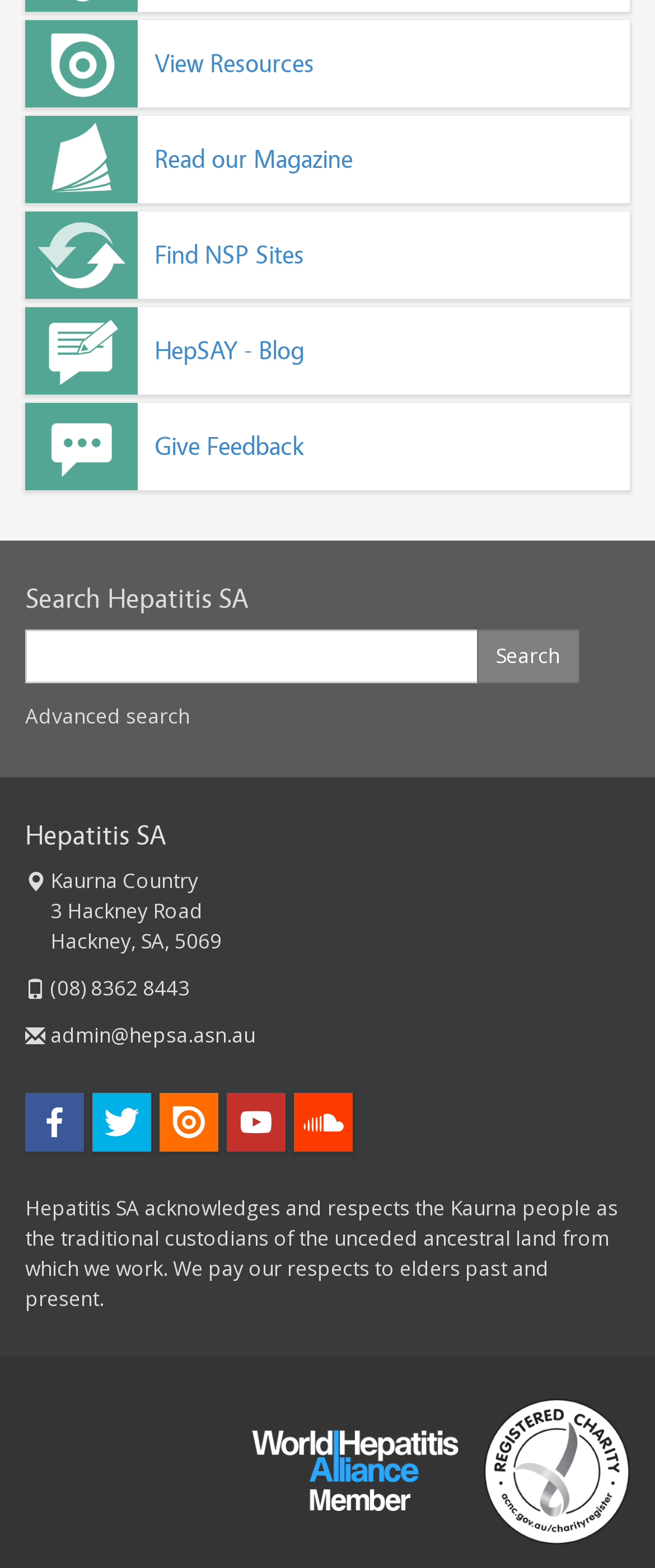Determine the coordinates of the bounding box that should be clicked to complete the instruction: "View resources". The coordinates should be represented by four float numbers between 0 and 1: [left, top, right, bottom].

[0.038, 0.012, 0.962, 0.068]